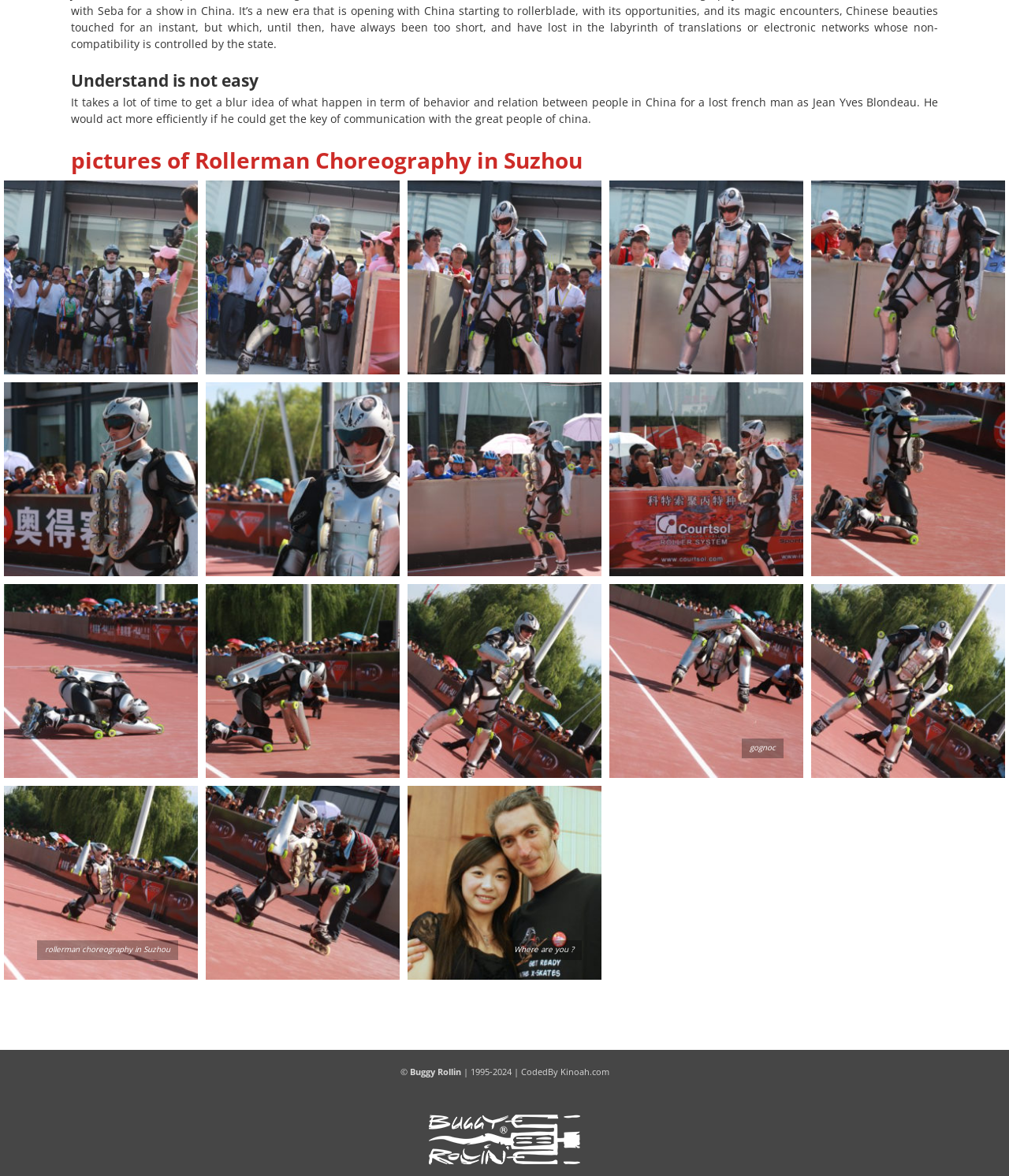Identify and provide the bounding box for the element described by: "alt="rollerman choreography in Suzhou"".

[0.004, 0.325, 0.196, 0.49]